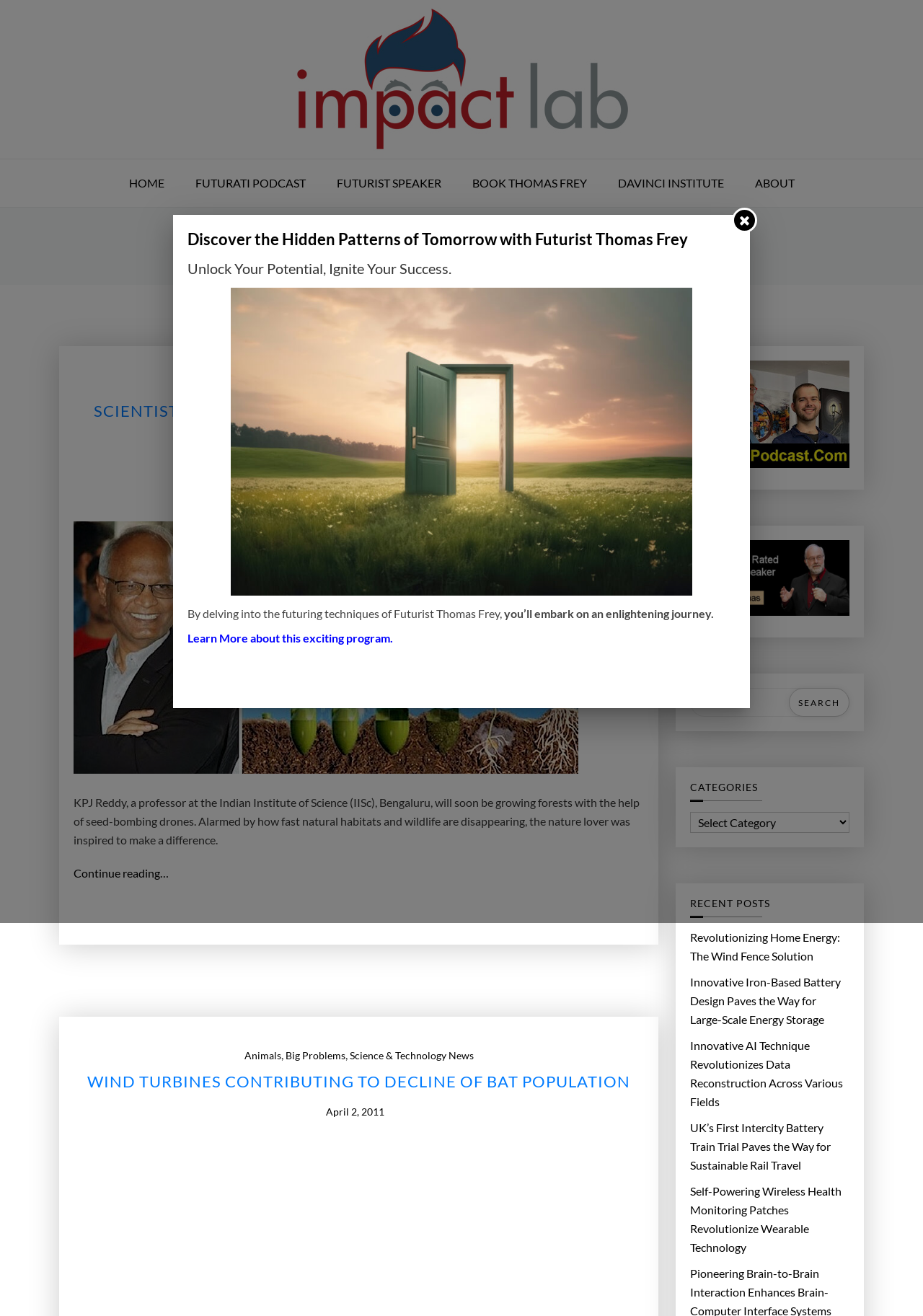Identify the bounding box coordinates of the clickable section necessary to follow the following instruction: "Click on the 'HOME' link". The coordinates should be presented as four float numbers from 0 to 1, i.e., [left, top, right, bottom].

[0.124, 0.121, 0.193, 0.157]